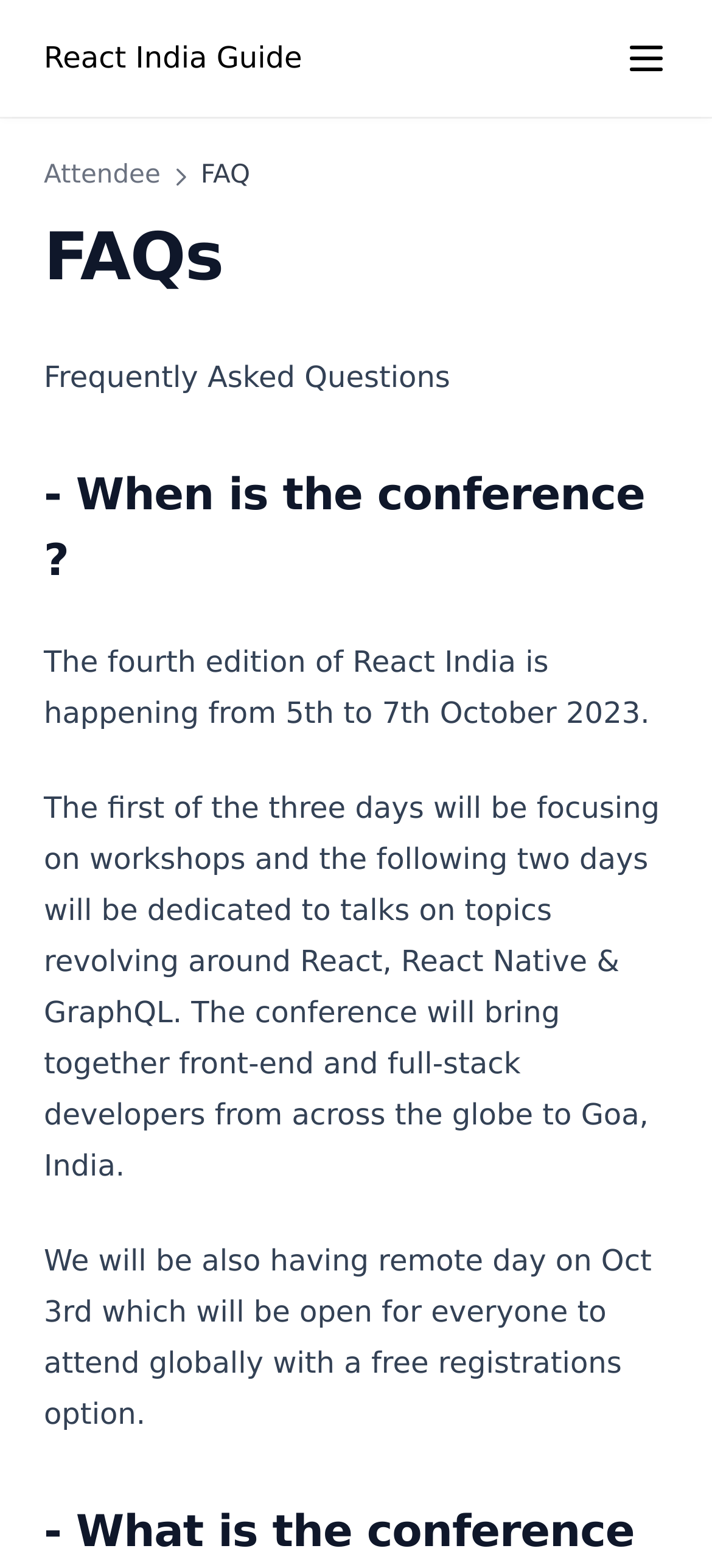Please determine the bounding box coordinates of the element to click in order to execute the following instruction: "Click on the React India Guide link". The coordinates should be four float numbers between 0 and 1, specified as [left, top, right, bottom].

[0.062, 0.023, 0.424, 0.051]